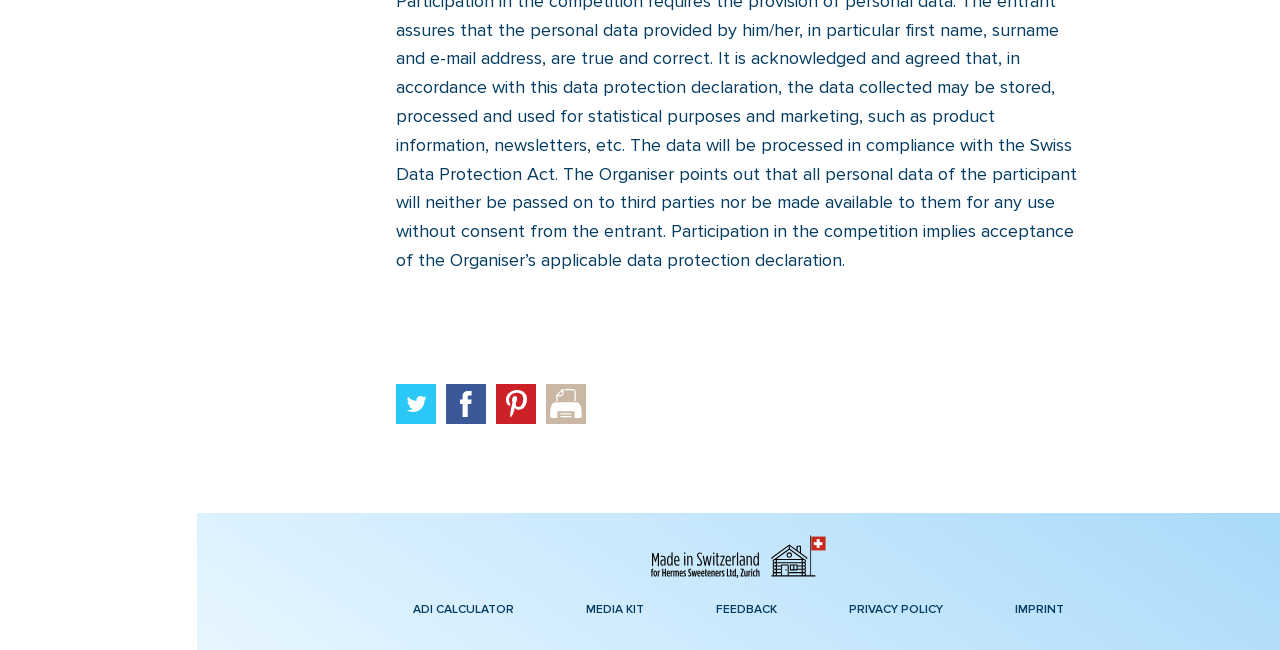What are the main sections of the webpage?
We need a detailed and meticulous answer to the question.

I found these links at the bottom of the webpage, which seem to be the main sections or categories of the webpage, each leading to a different part of the website.